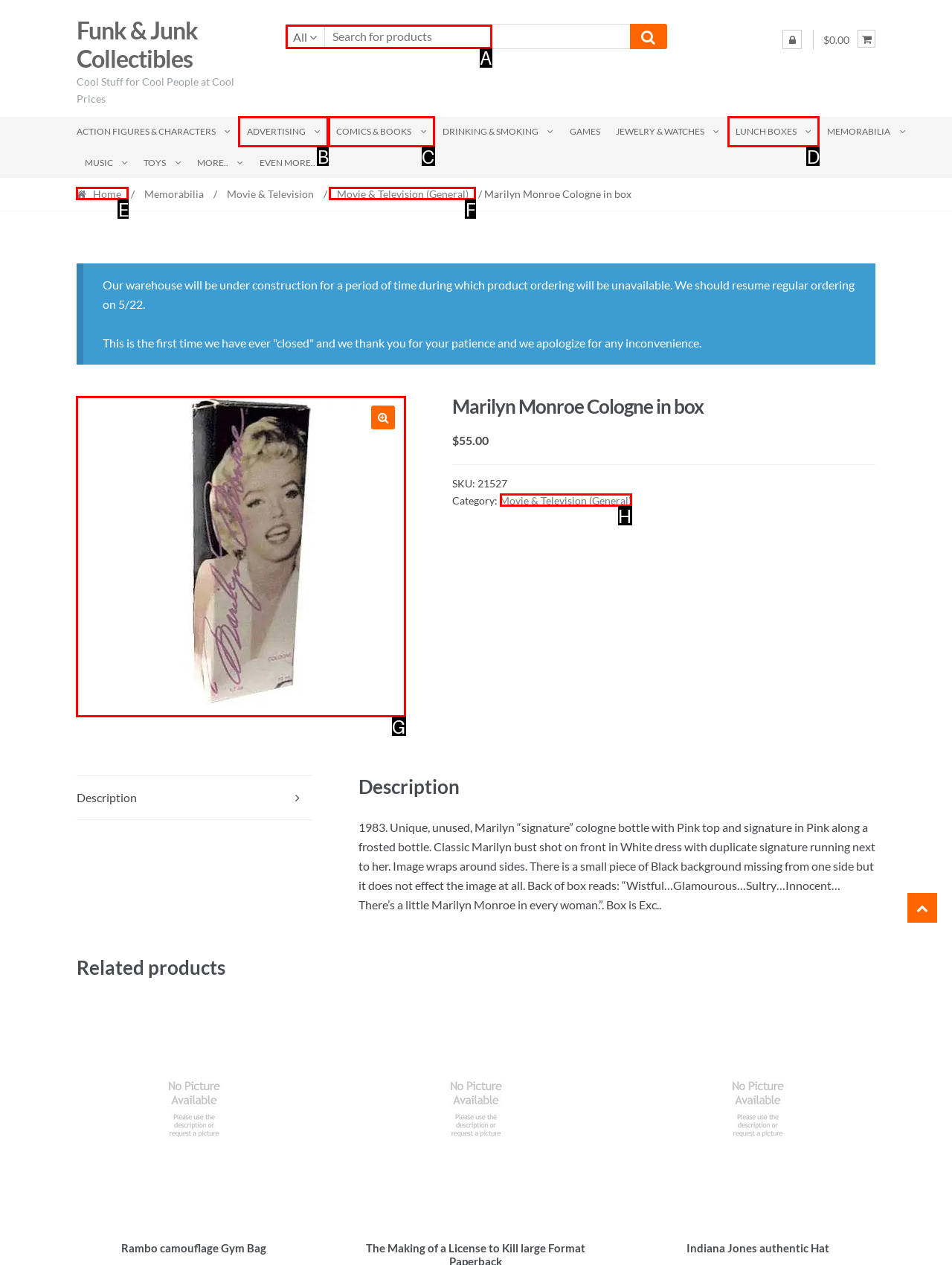Choose the UI element to click on to achieve this task: View Marilyn Monroe Cologne in box details. Reply with the letter representing the selected element.

G